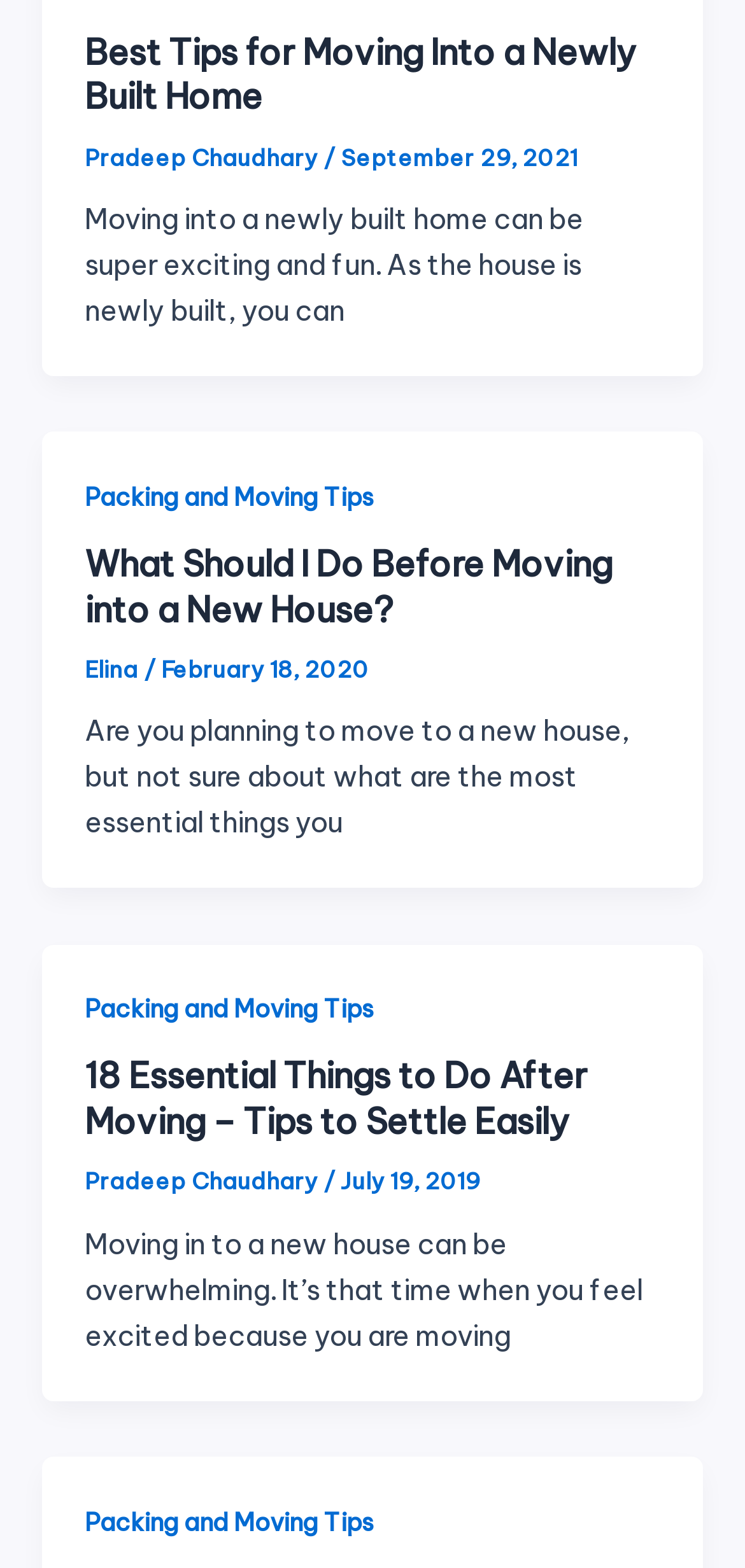Please identify the bounding box coordinates of the element on the webpage that should be clicked to follow this instruction: "click on the link to learn about 18 essential things to do after moving". The bounding box coordinates should be given as four float numbers between 0 and 1, formatted as [left, top, right, bottom].

[0.114, 0.672, 0.788, 0.729]